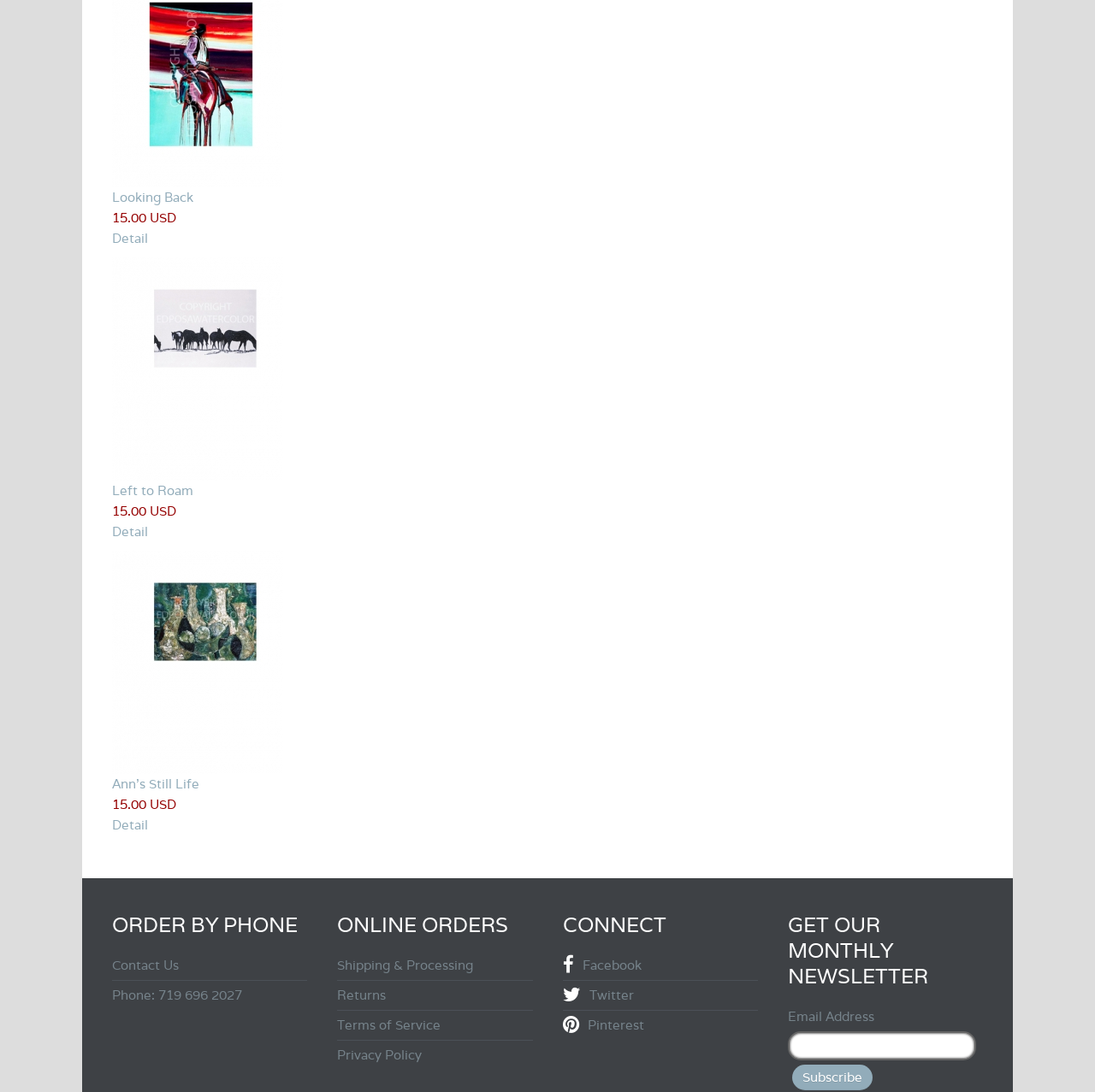How many social media links are there?
Kindly offer a detailed explanation using the data available in the image.

I found three social media links: 'Facebook', 'Twitter', and 'Pinterest', all with emphasis elements around them, indicating that they are social media links.